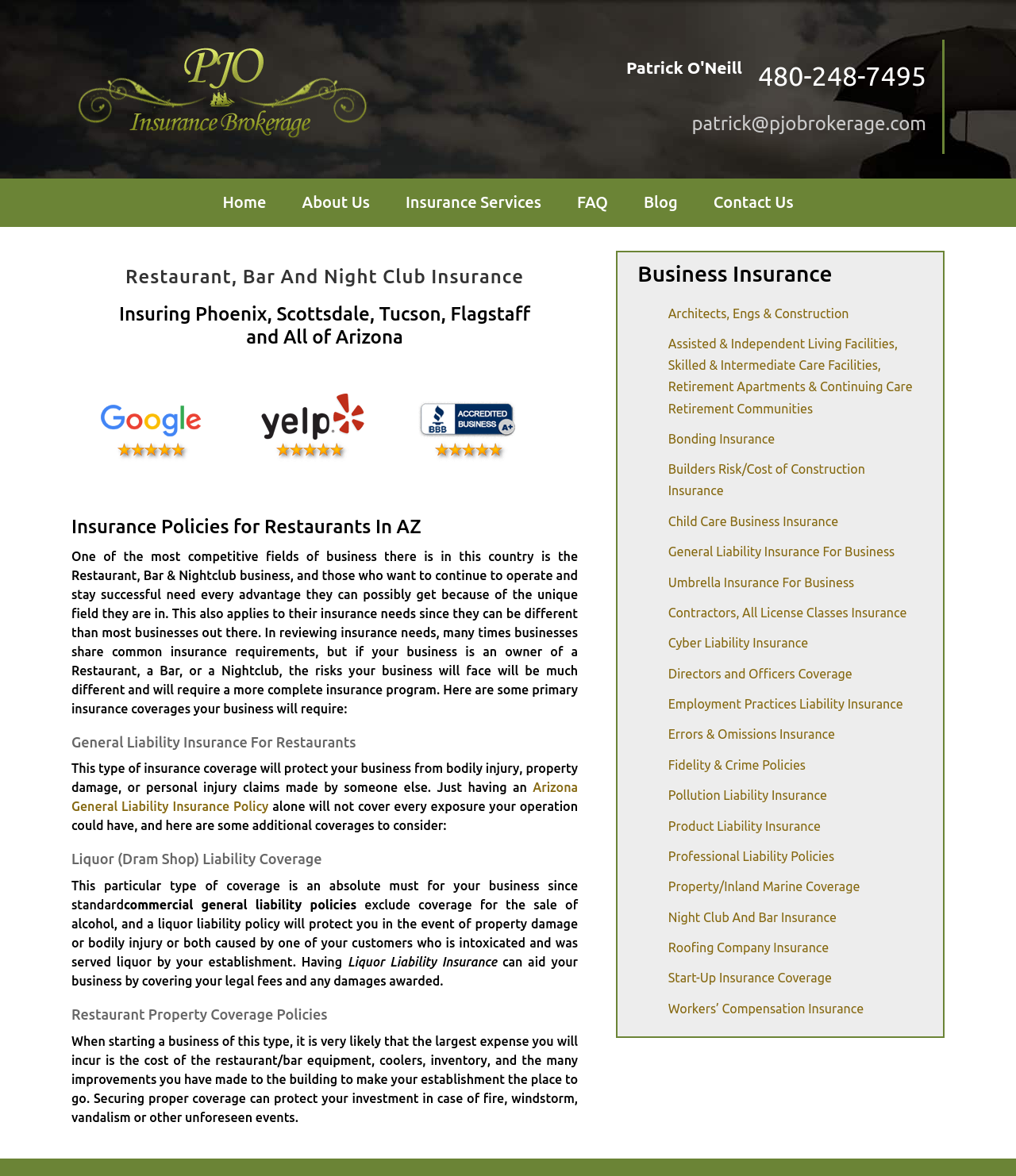Find the bounding box coordinates for the element that must be clicked to complete the instruction: "View 5 Star Client Reviews For PJO Insurance Brokerage on Google". The coordinates should be four float numbers between 0 and 1, indicated as [left, top, right, bottom].

[0.07, 0.331, 0.227, 0.398]